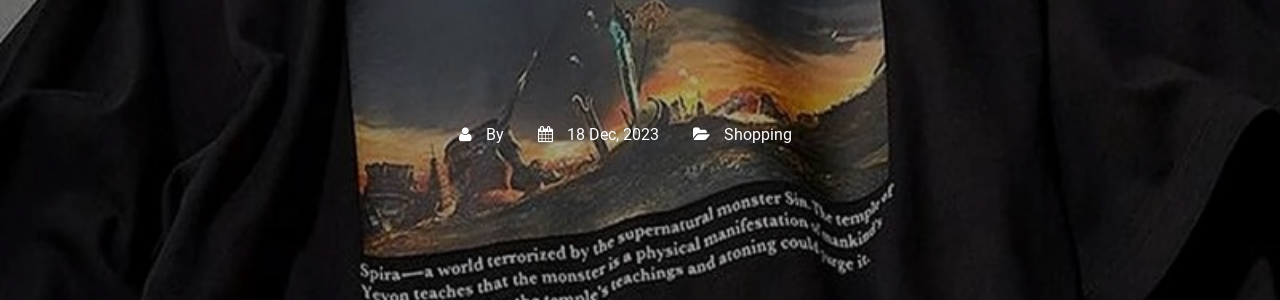Describe all elements and aspects of the image.

The image showcases a striking black T-shirt featuring a detailed artwork inspired by the world of "Final Fantasy," specifically referencing Spira, a realm known for its rich lore and supernatural elements. The design captures a dramatic scene related to the narrative of the game, emphasizing the turmoil caused by the monster Sin. Accompanying the artwork is a caption that delves into the thematic significance, highlighting how the teachings of Yevon relate to the physical manifestations of conflict and redemption. This merchandise is part of the "Step into the Realm: The FFXI Official Merchandise Extravaganza," celebrating the passionate community of Final Fantasy enthusiasts. The date noted, December 18, 2023, indicates a recent release, while a shopping category signifies the availability of this unique piece in the collection.